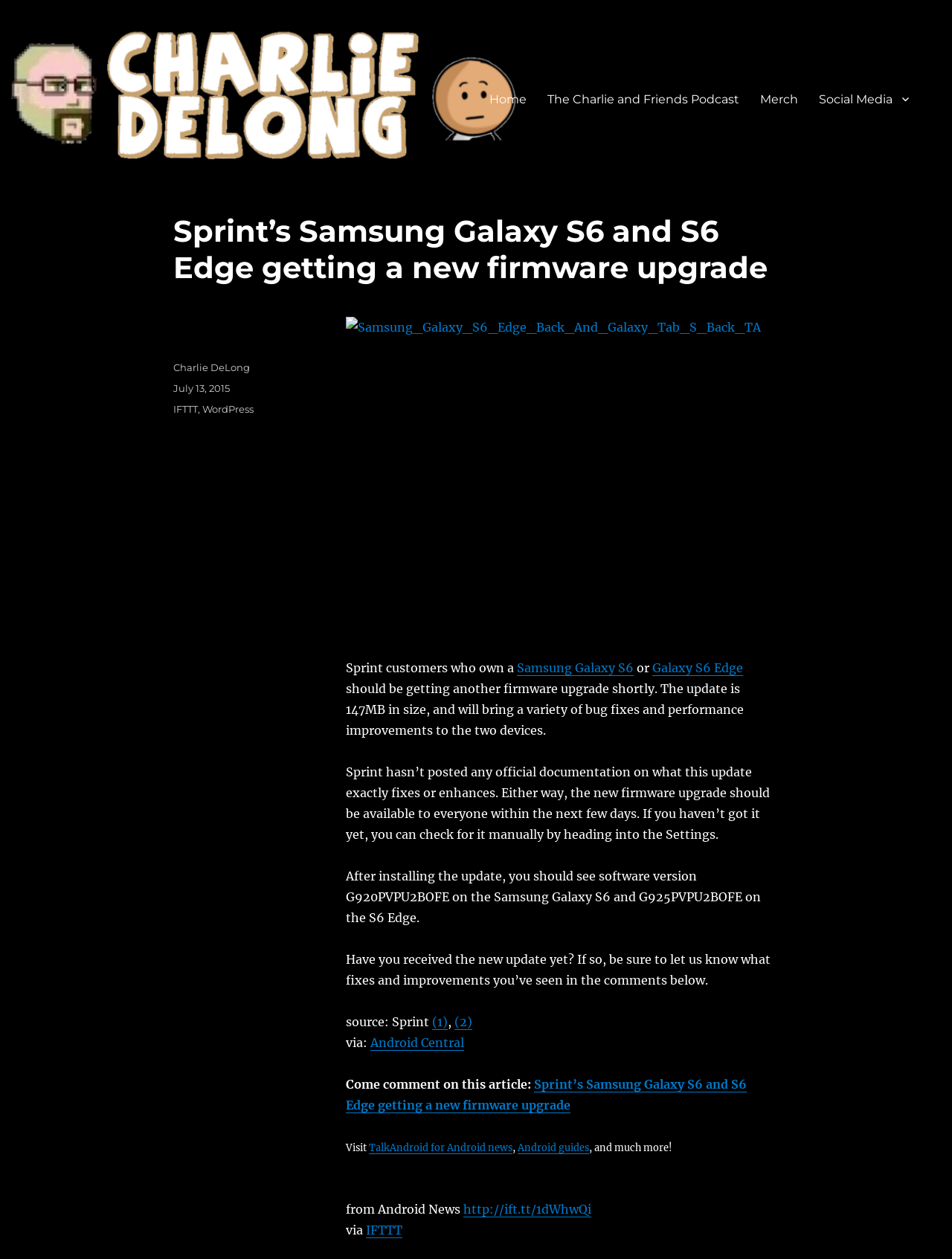Identify the main heading from the webpage and provide its text content.

Sprint’s Samsung Galaxy S6 and S6 Edge getting a new firmware upgrade